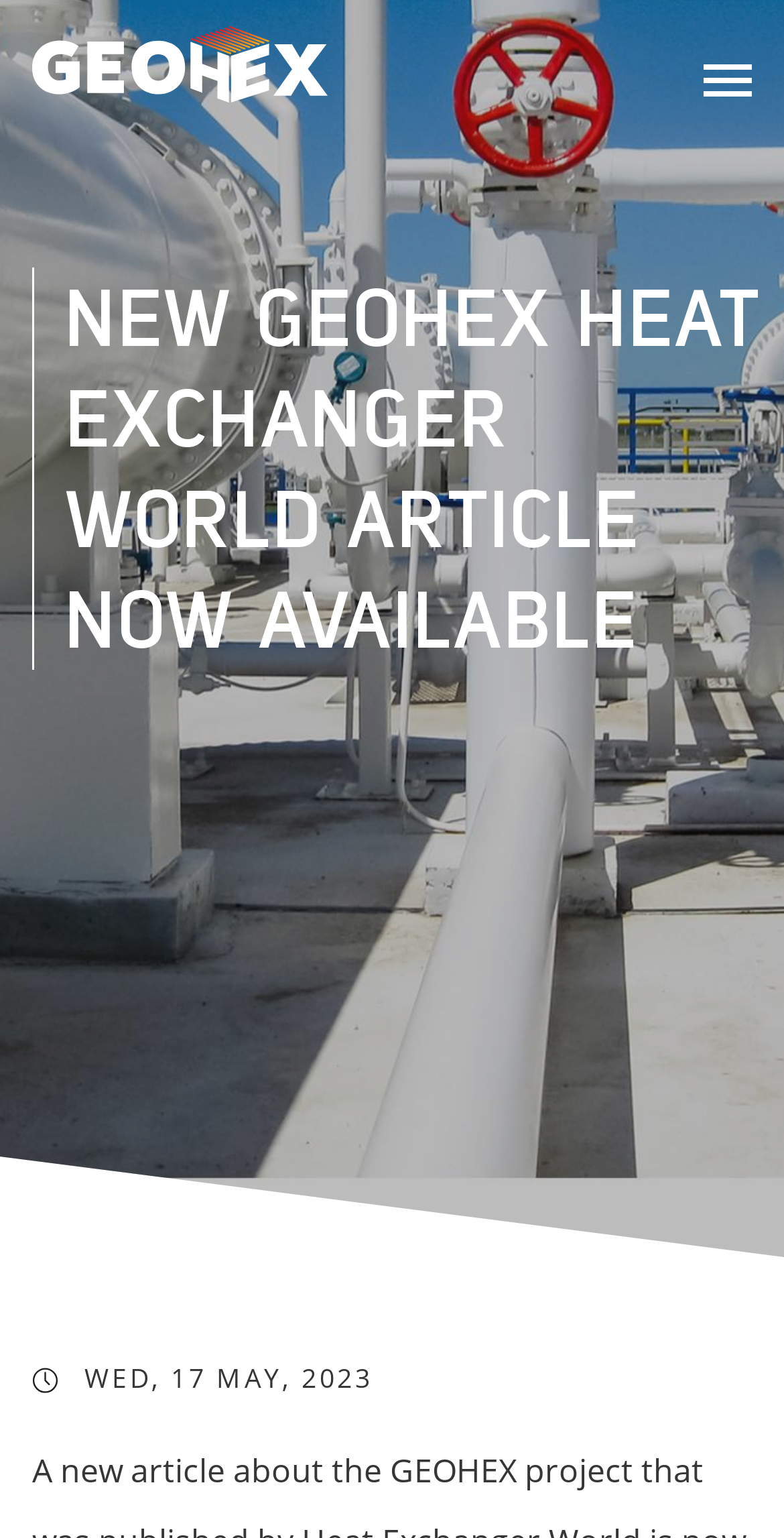What is the orientation of the image at the top of the webpage?
Answer the question with a single word or phrase derived from the image.

Horizontal